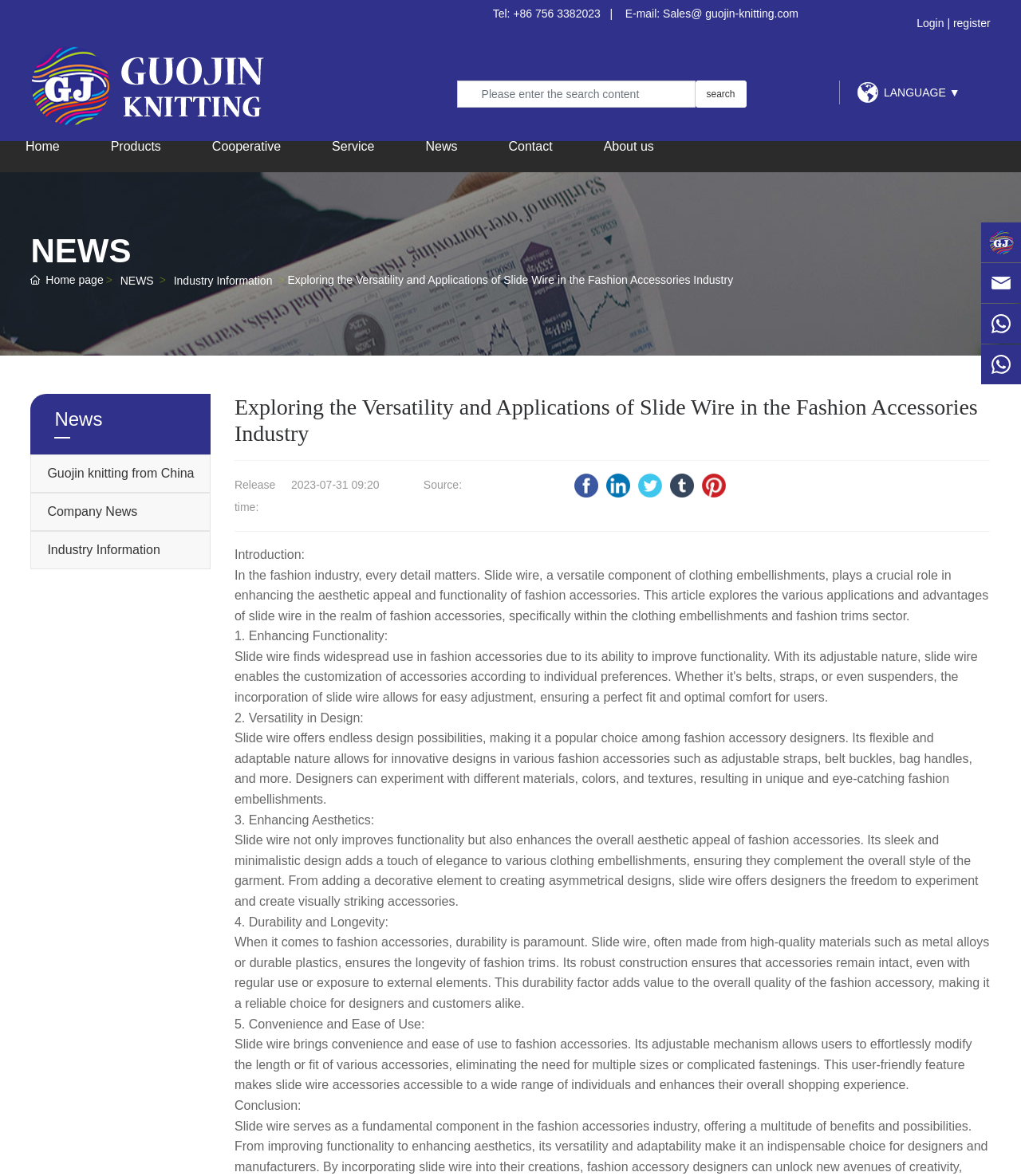What is the principal heading displayed on the webpage?

Exploring the Versatility and Applications of Slide Wire in the Fashion Accessories Industry